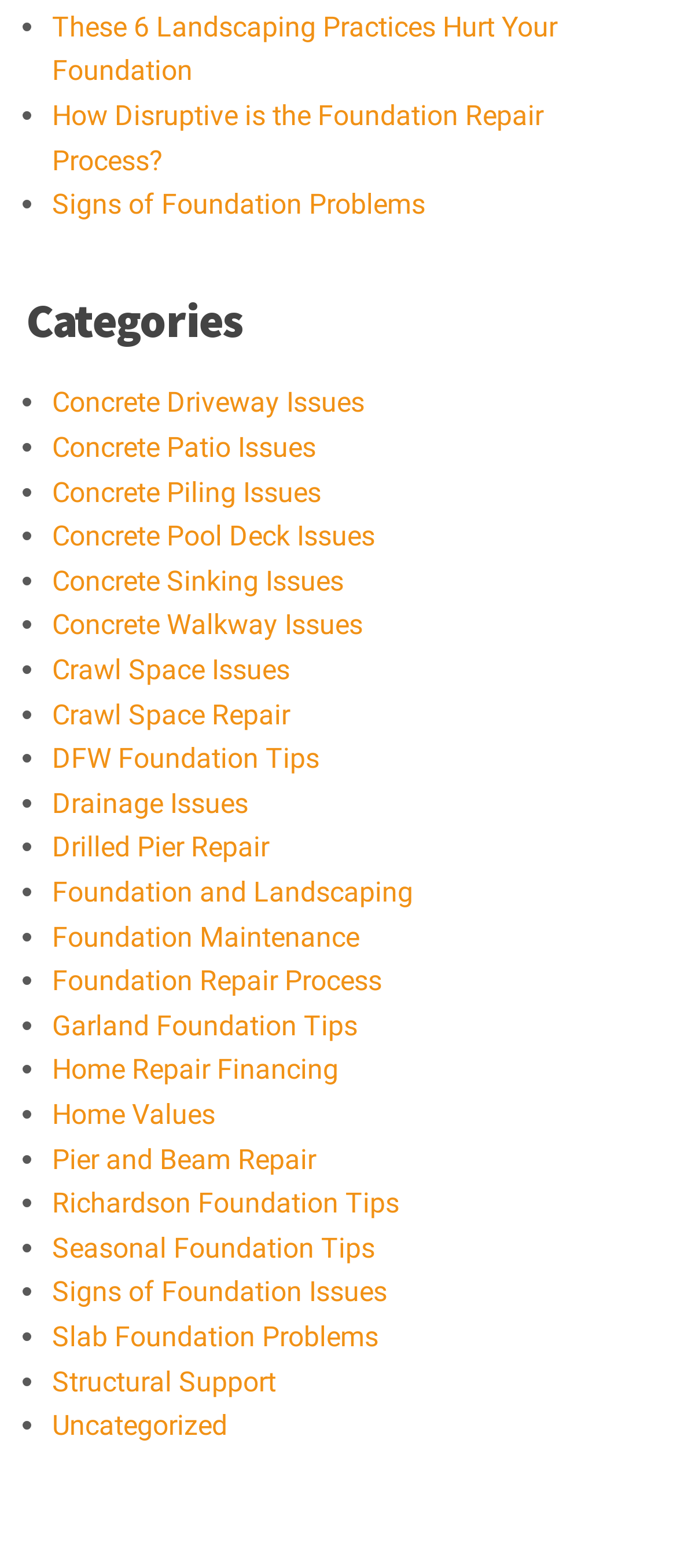Bounding box coordinates are to be given in the format (top-left x, top-left y, bottom-right x, bottom-right y). All values must be floating point numbers between 0 and 1. Provide the bounding box coordinate for the UI element described as: Pier and Beam Repair

[0.077, 0.728, 0.467, 0.75]